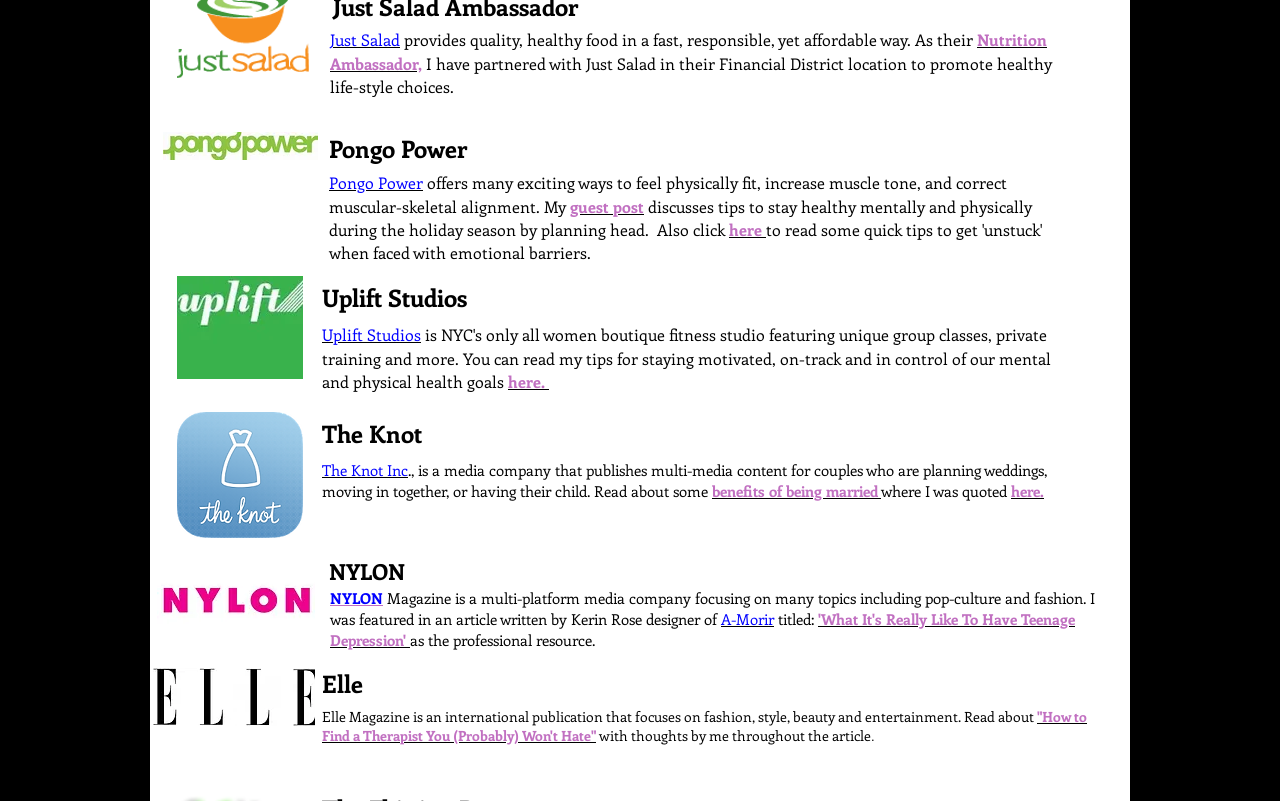What is the name of the nutrition ambassador?
Based on the image, provide your answer in one word or phrase.

Not specified